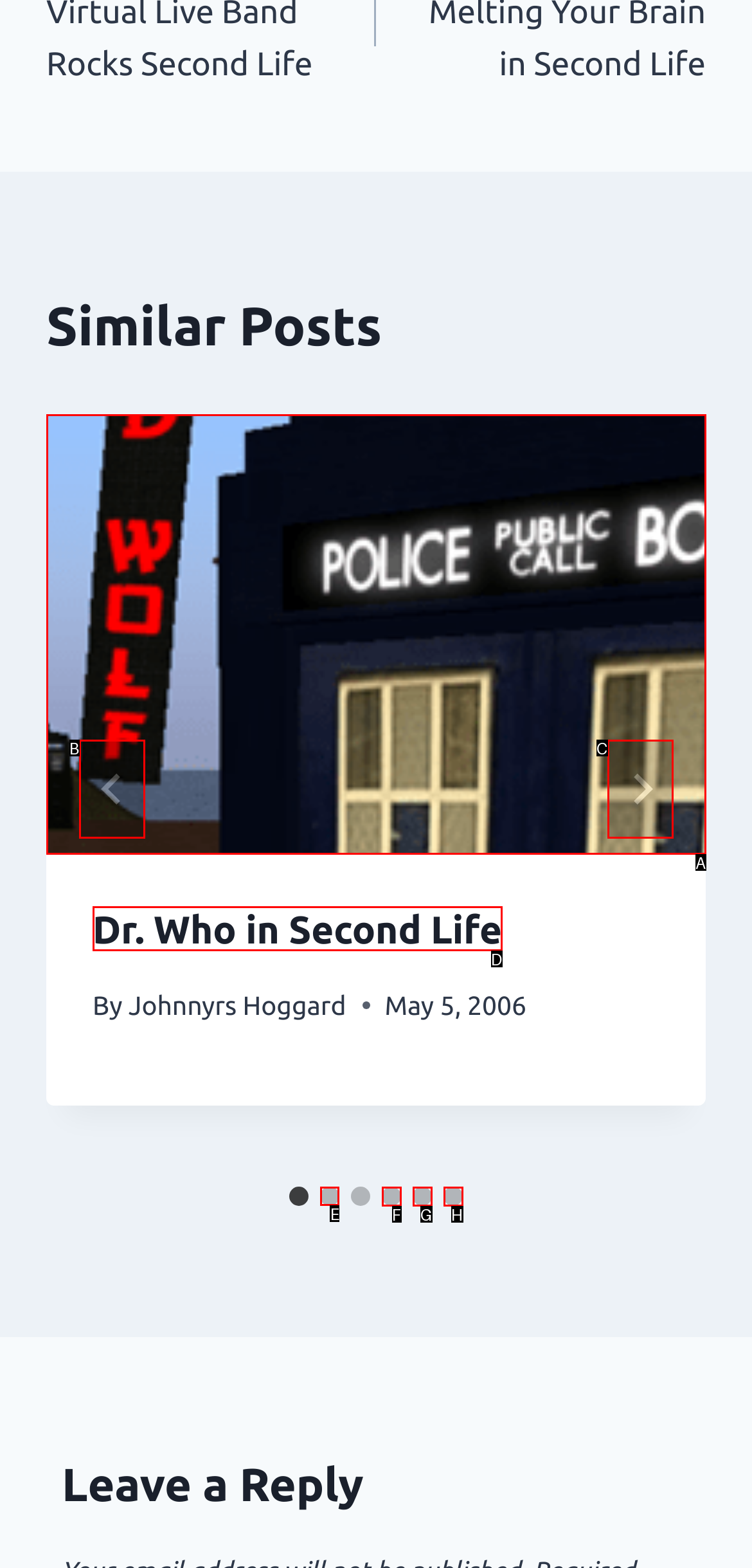Point out the UI element to be clicked for this instruction: Select slide 2. Provide the answer as the letter of the chosen element.

E